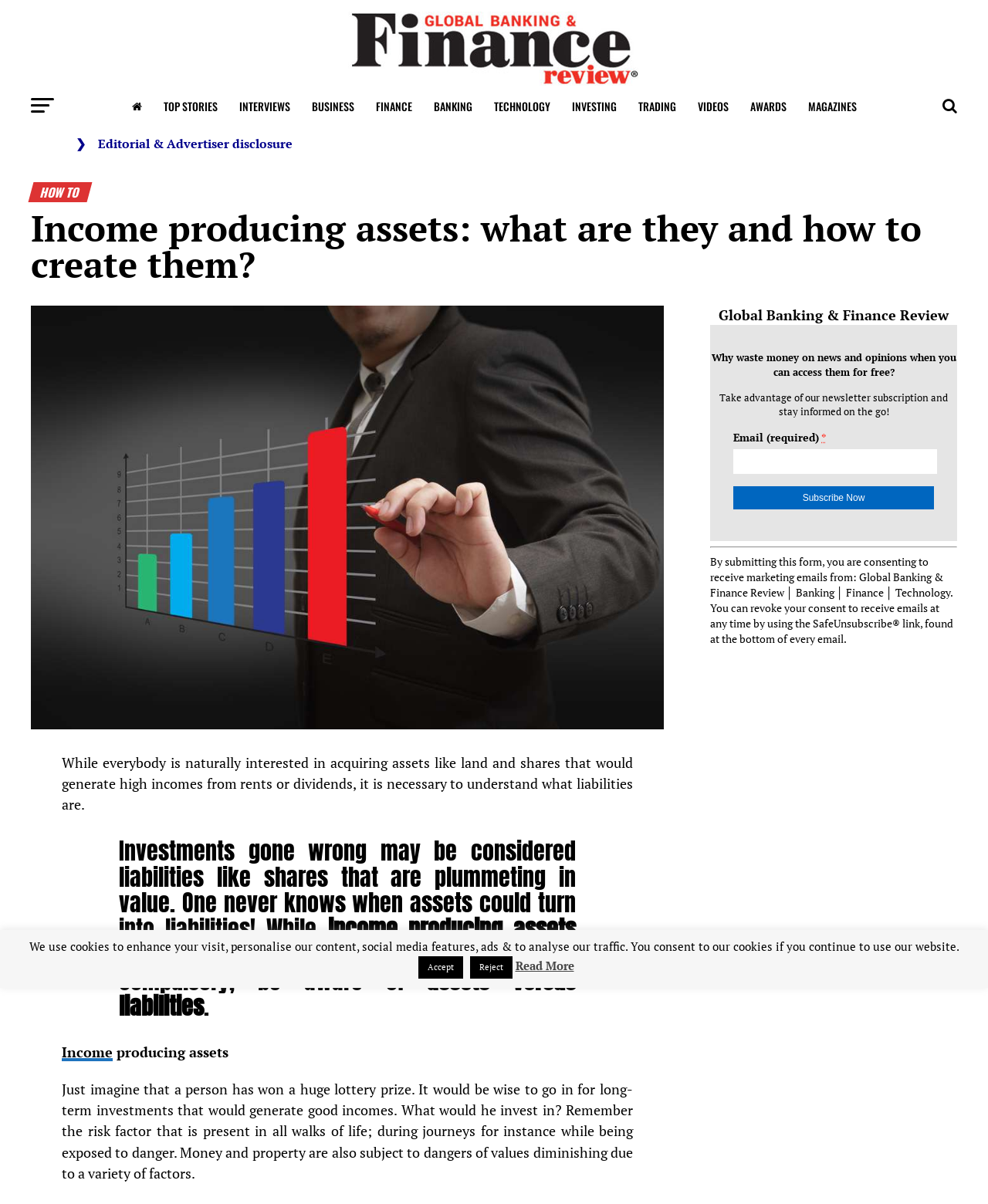Determine the bounding box coordinates of the section I need to click to execute the following instruction: "Click on the 'Home' link". Provide the coordinates as four float numbers between 0 and 1, i.e., [left, top, right, bottom].

[0.124, 0.072, 0.153, 0.104]